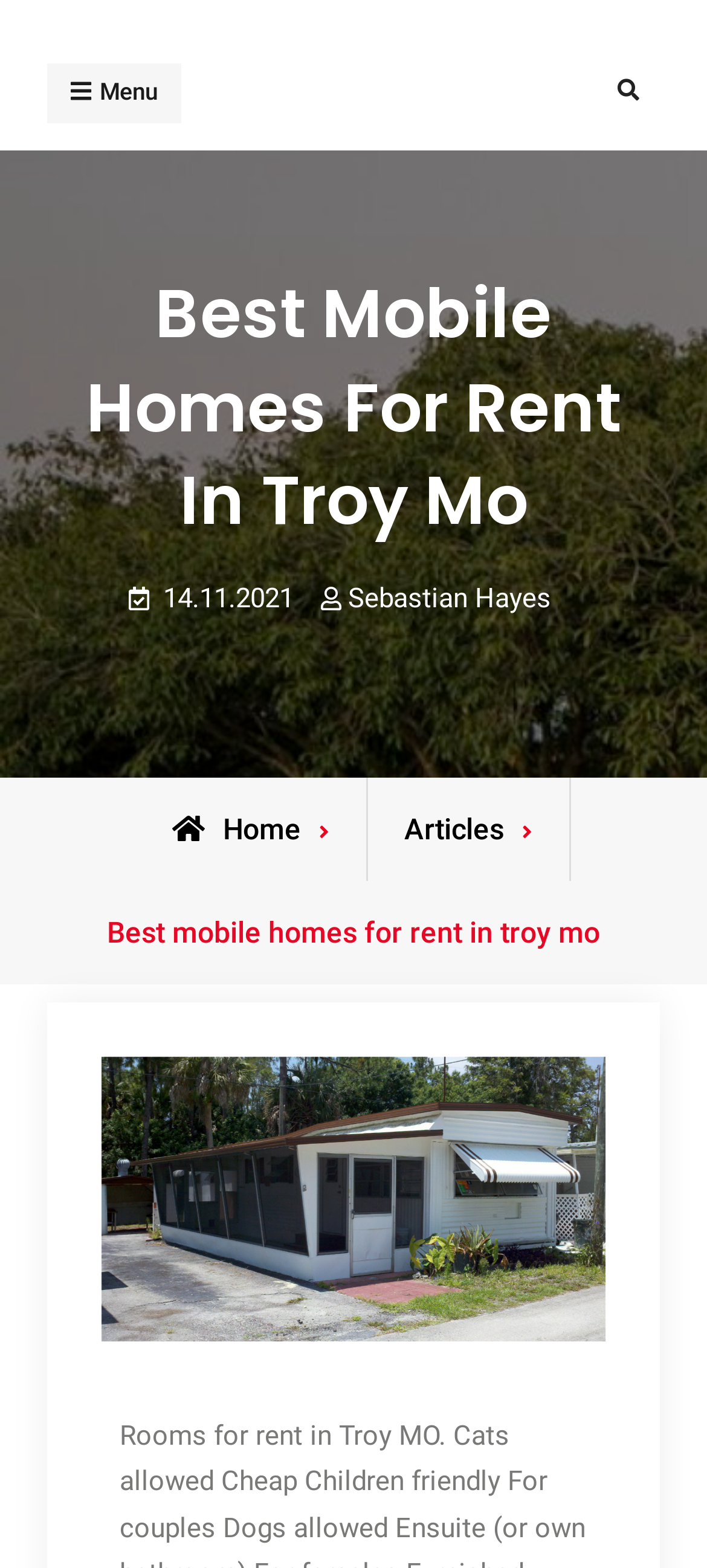Given the element description Articles, specify the bounding box coordinates of the corresponding UI element in the format (top-left x, top-left y, bottom-right x, bottom-right y). All values must be between 0 and 1.

[0.572, 0.518, 0.713, 0.539]